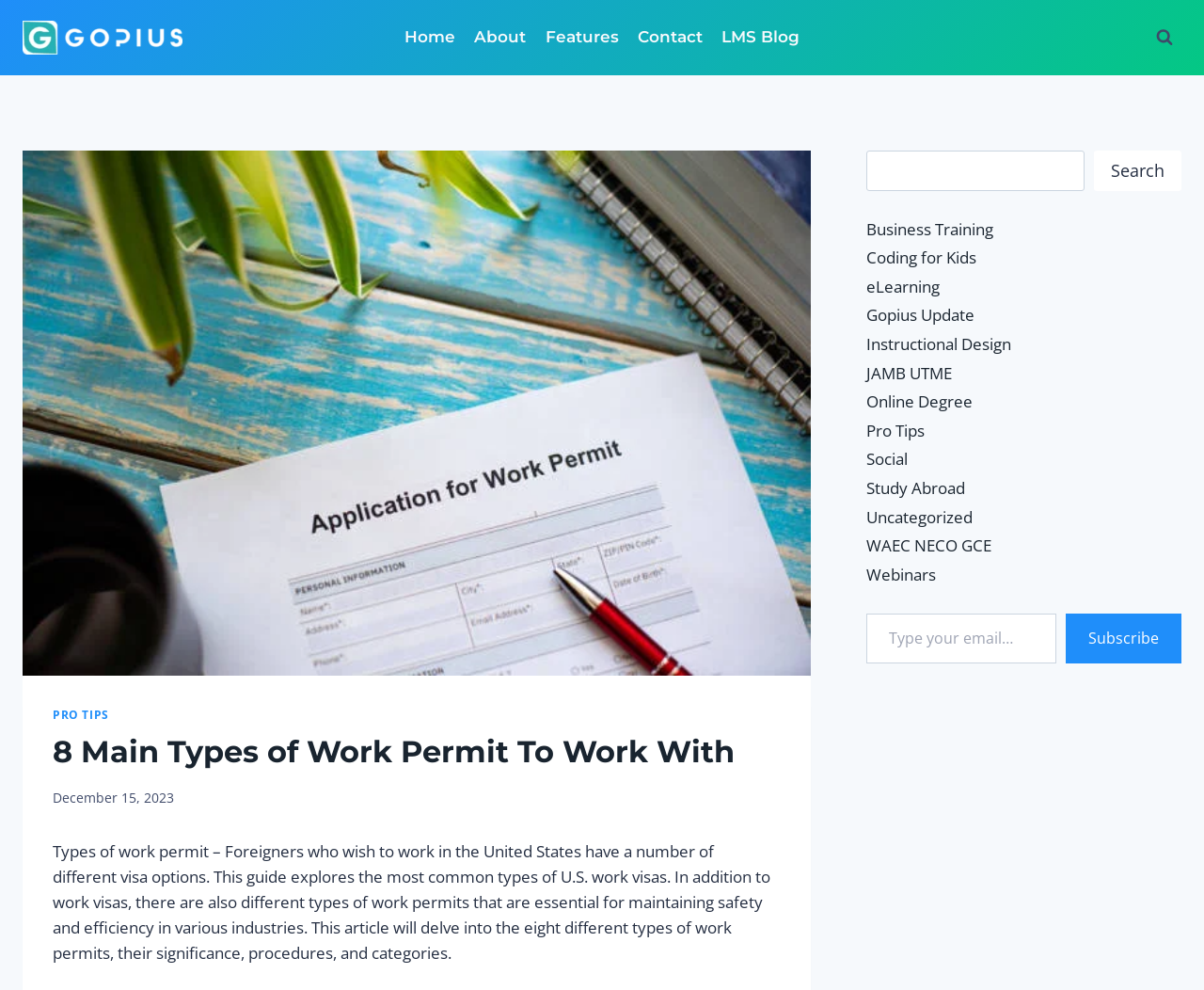Refer to the screenshot and answer the following question in detail:
What is the author's name of this article?

The author's name can be found below the article title, where it says 'Dr. Godwin Pius'.